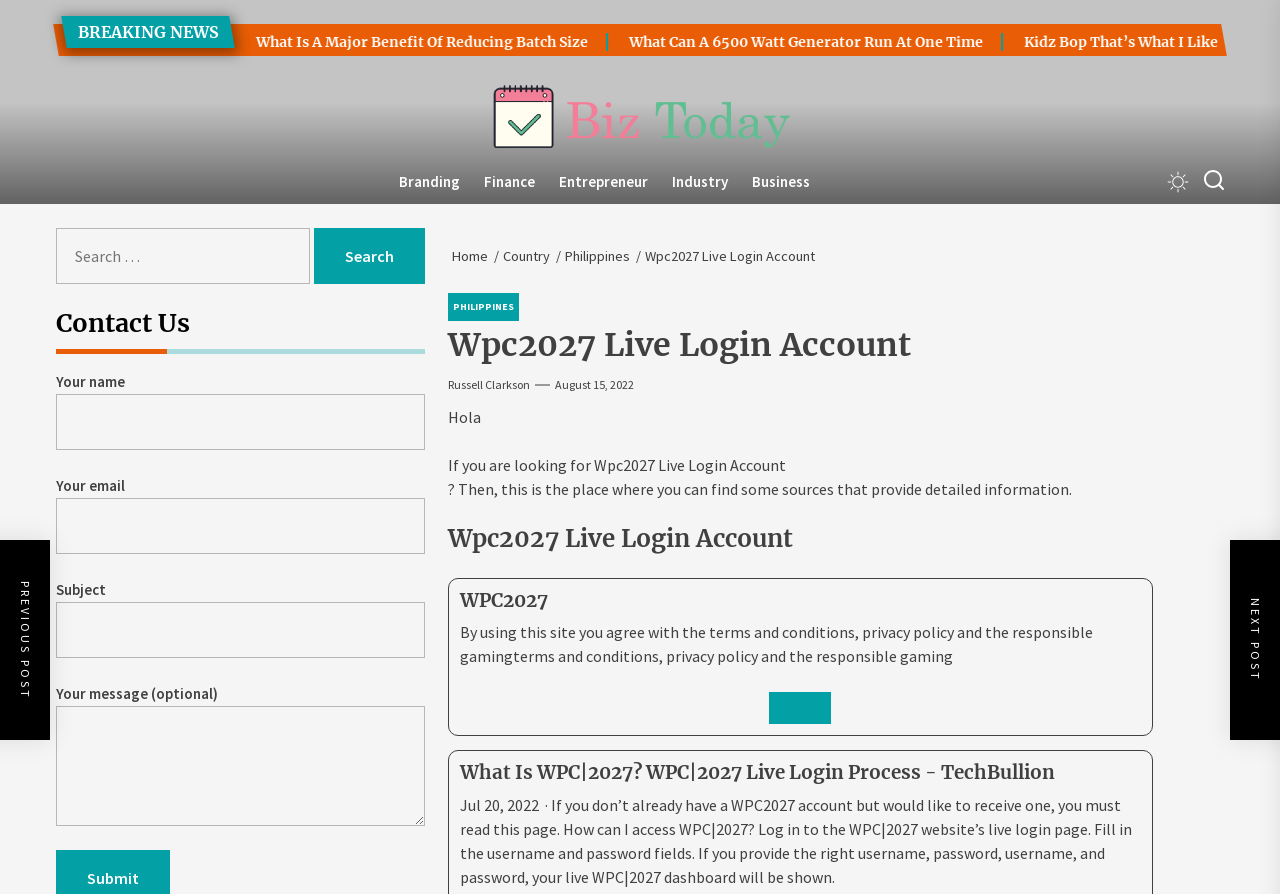Find the bounding box coordinates for the area you need to click to carry out the instruction: "Search for something". The coordinates should be four float numbers between 0 and 1, indicated as [left, top, right, bottom].

[0.044, 0.256, 0.332, 0.318]